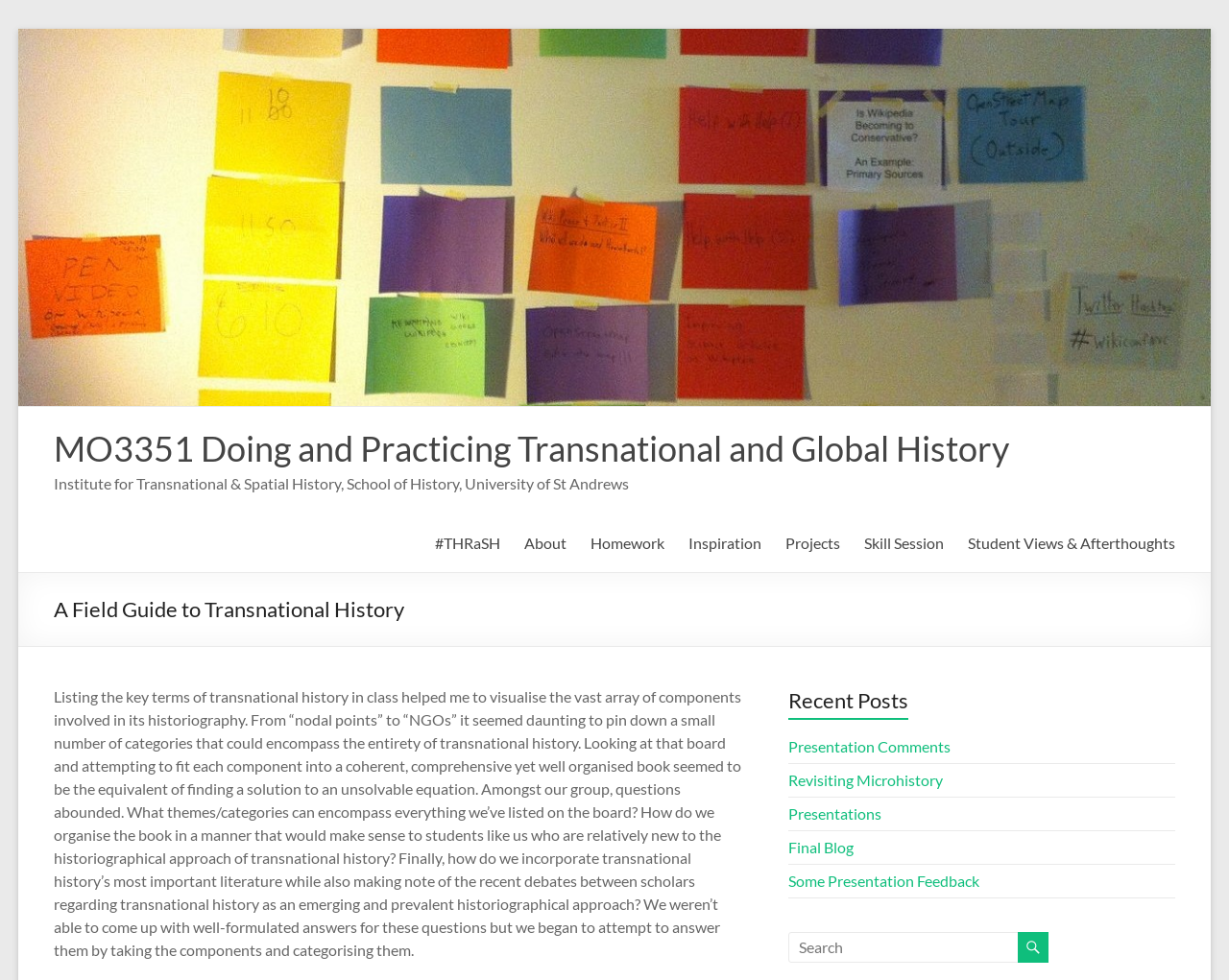Identify and provide the title of the webpage.

A Field Guide to Transnational History